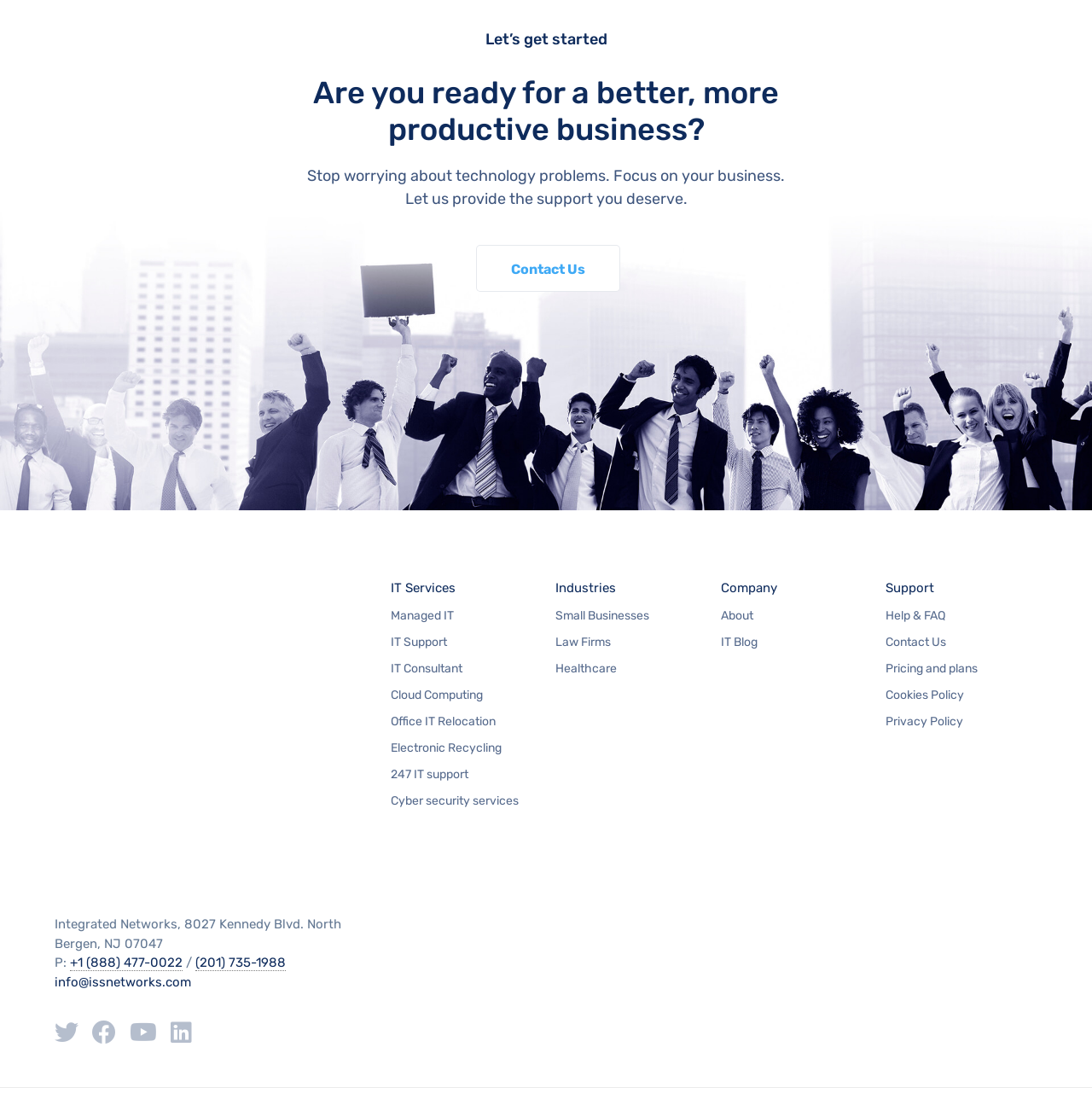Provide the bounding box coordinates of the HTML element described as: "Cookies Policy". The bounding box coordinates should be four float numbers between 0 and 1, i.e., [left, top, right, bottom].

[0.811, 0.617, 0.883, 0.633]